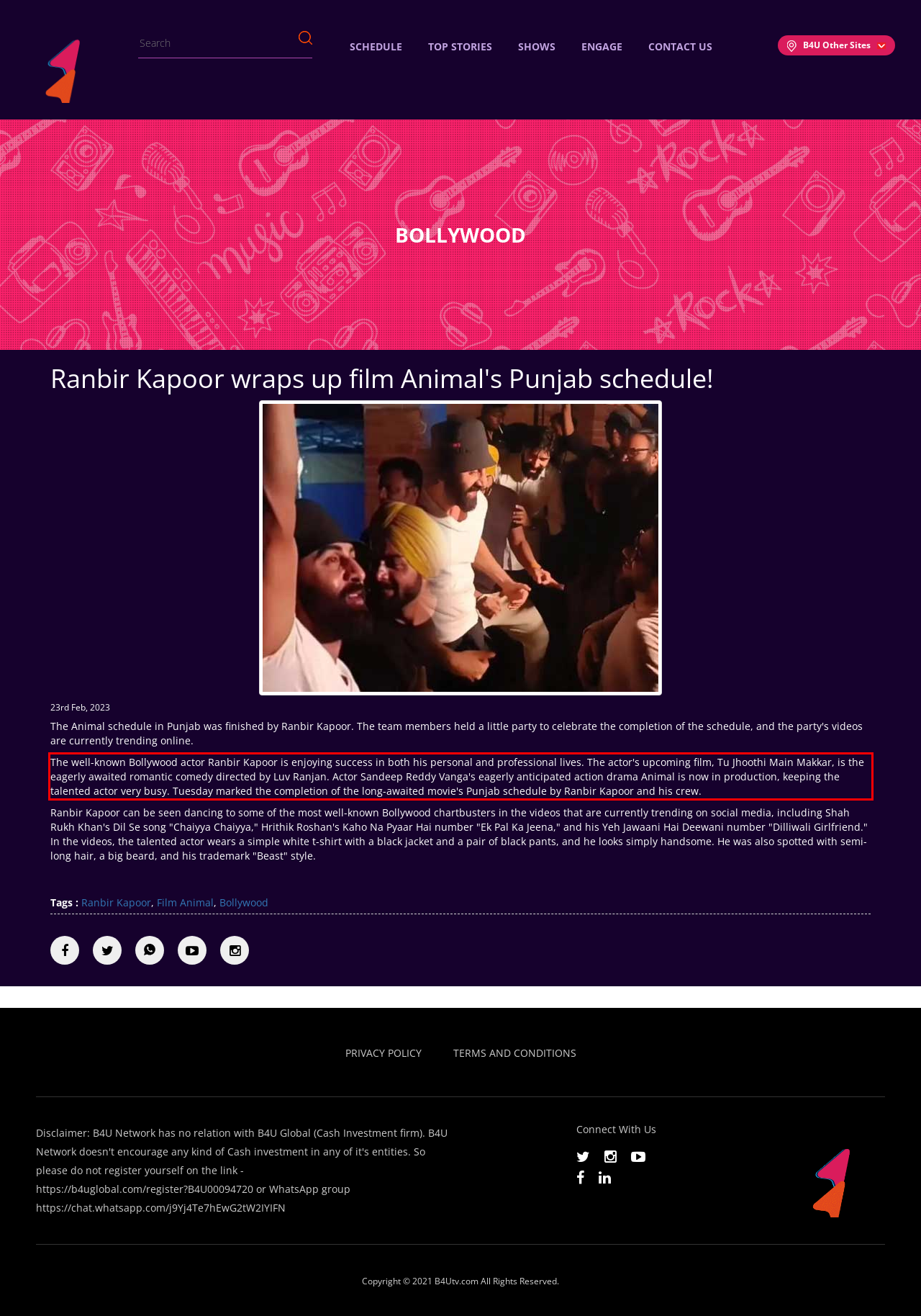Please extract the text content within the red bounding box on the webpage screenshot using OCR.

The well-known Bollywood actor Ranbir Kapoor is enjoying success in both his personal and professional lives. The actor's upcoming film, Tu Jhoothi Main Makkar, is the eagerly awaited romantic comedy directed by Luv Ranjan. Actor Sandeep Reddy Vanga's eagerly anticipated action drama Animal is now in production, keeping the talented actor very busy. Tuesday marked the completion of the long-awaited movie's Punjab schedule by Ranbir Kapoor and his crew.